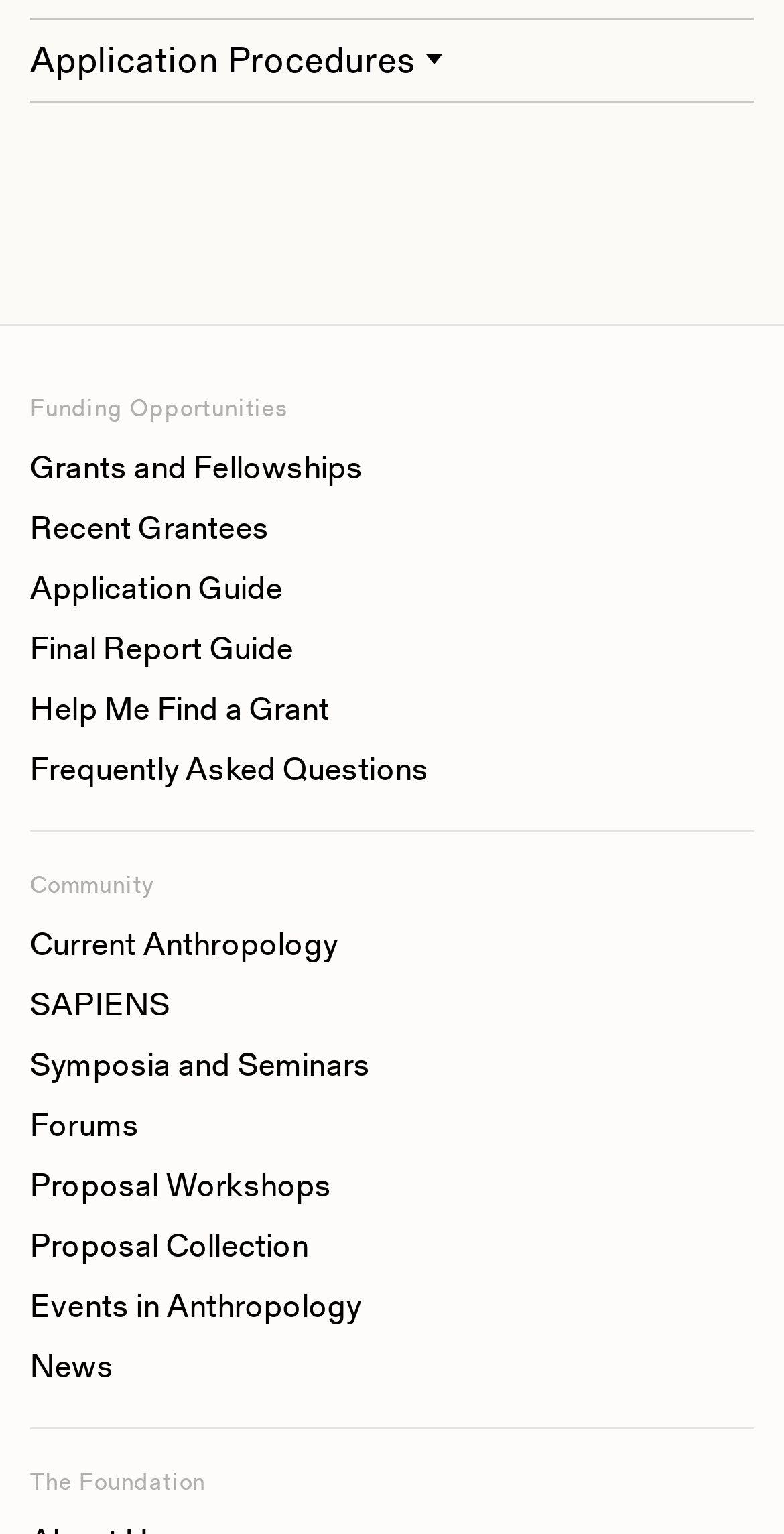Locate the UI element described as follows: "SAPIENS". Return the bounding box coordinates as four float numbers between 0 and 1 in the order [left, top, right, bottom].

[0.038, 0.635, 0.962, 0.674]